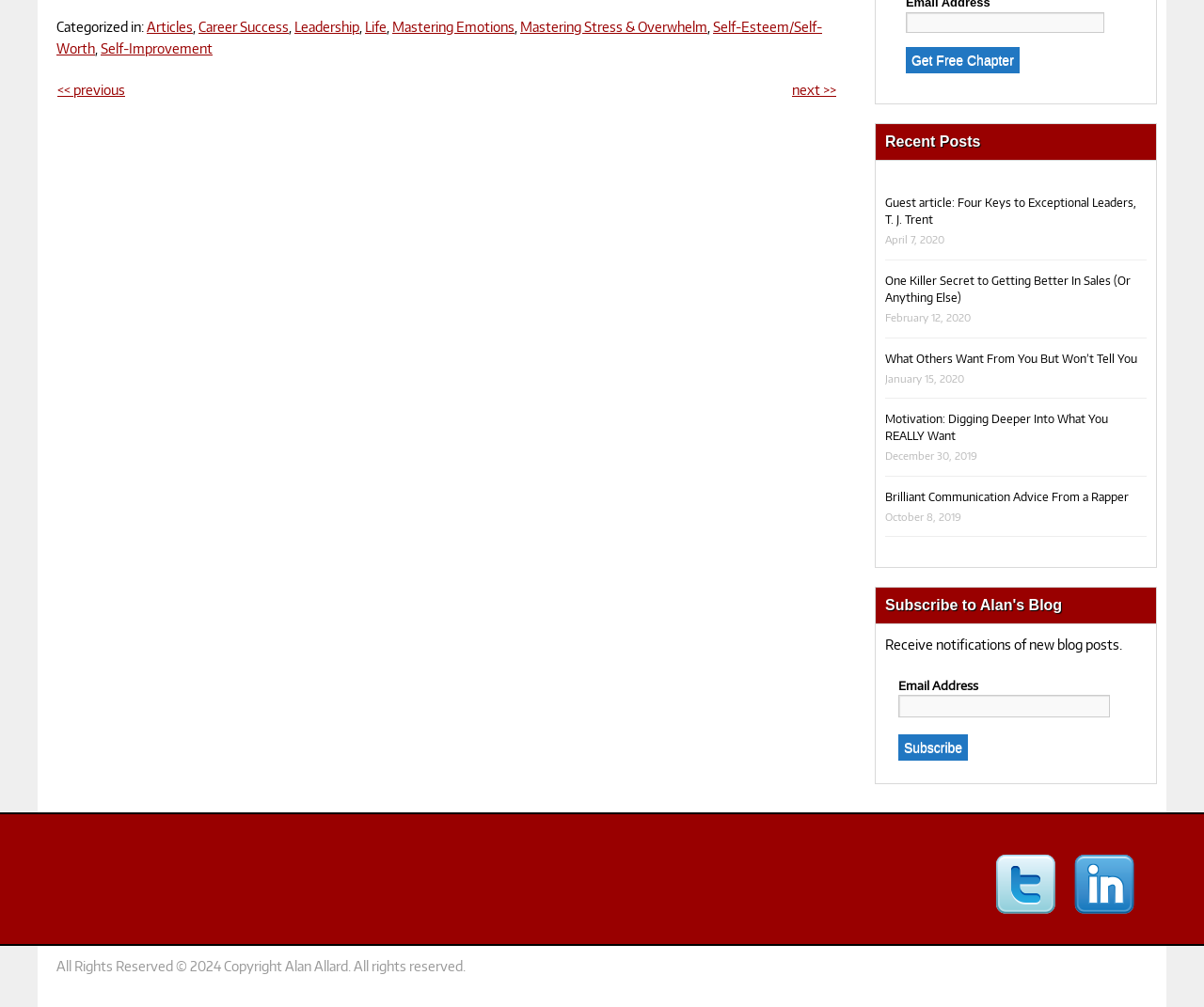Provide a one-word or one-phrase answer to the question:
What is the purpose of the textbox at the top right corner?

To enter an email address